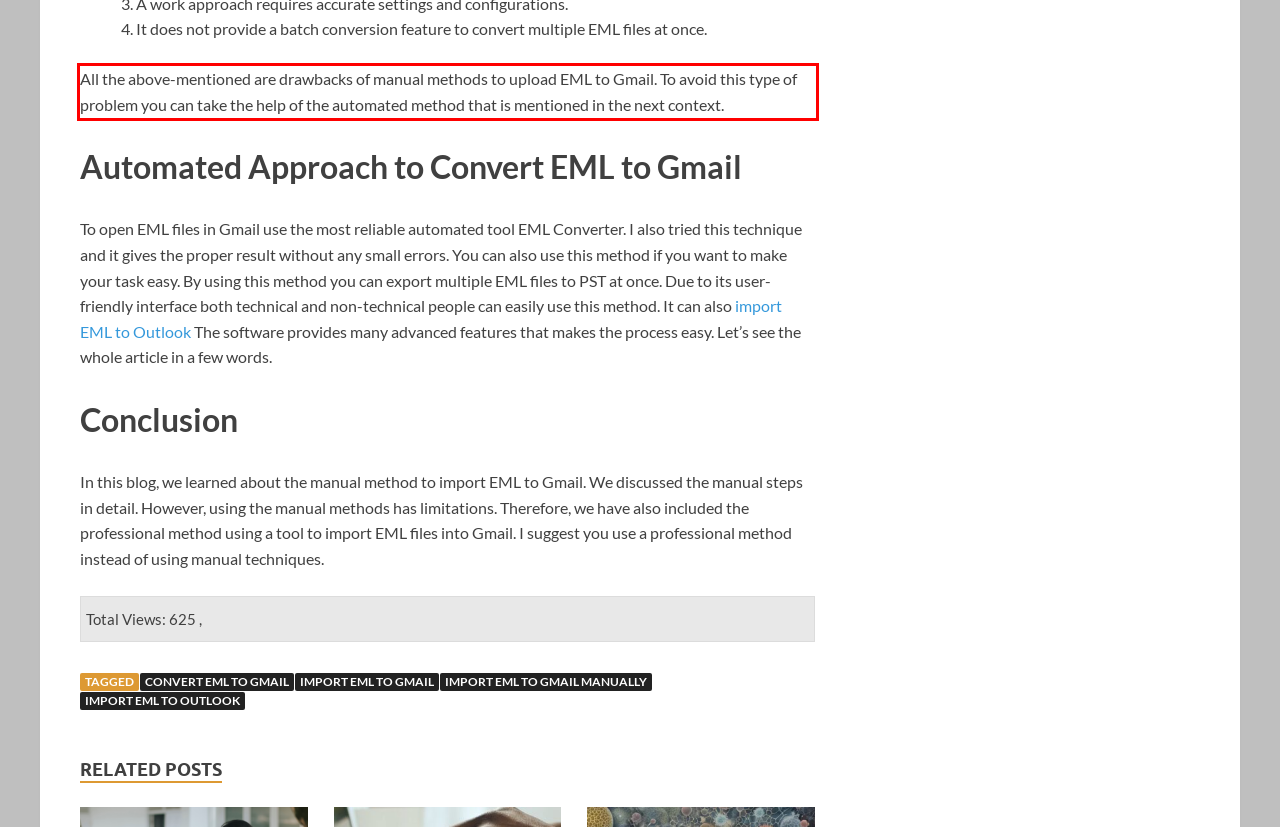Analyze the screenshot of a webpage where a red rectangle is bounding a UI element. Extract and generate the text content within this red bounding box.

All the above-mentioned are drawbacks of manual methods to upload EML to Gmail. To avoid this type of problem you can take the help of the automated method that is mentioned in the next context.